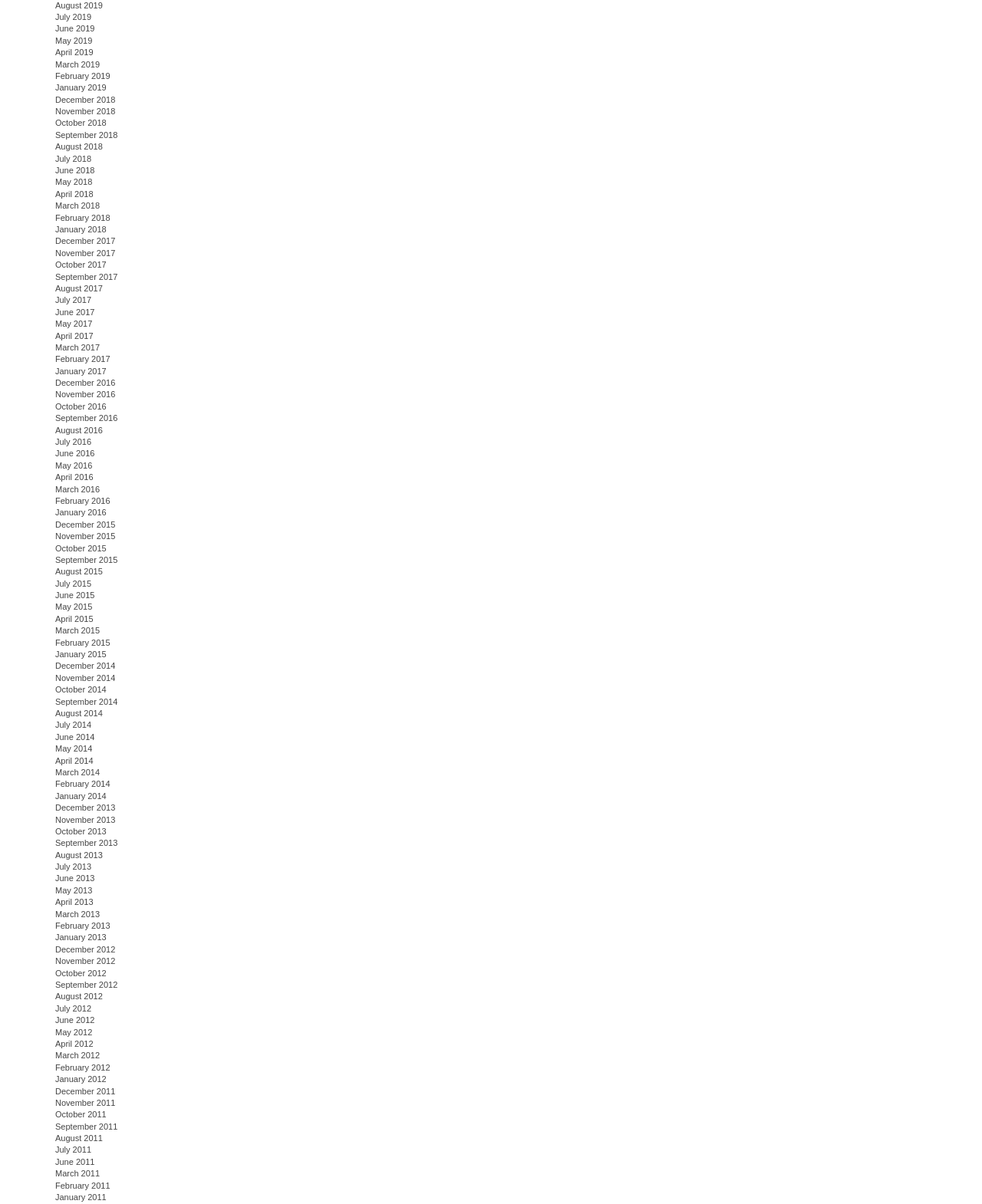Identify the bounding box coordinates of the area that should be clicked in order to complete the given instruction: "click August 2019". The bounding box coordinates should be four float numbers between 0 and 1, i.e., [left, top, right, bottom].

[0.056, 0.0, 0.105, 0.008]